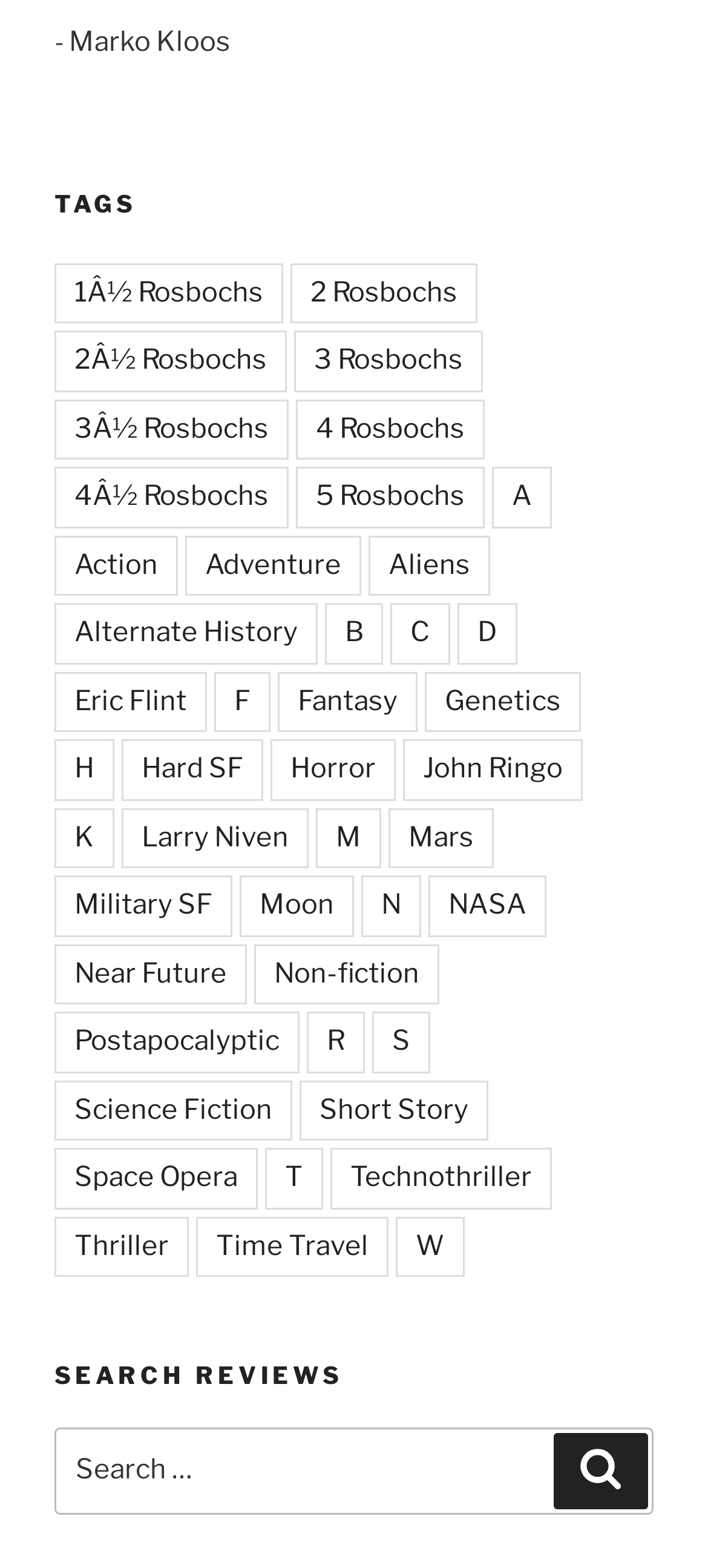Locate the bounding box coordinates of the area you need to click to fulfill this instruction: 'View reviews with the tag Action'. The coordinates must be in the form of four float numbers ranging from 0 to 1: [left, top, right, bottom].

[0.077, 0.341, 0.251, 0.38]